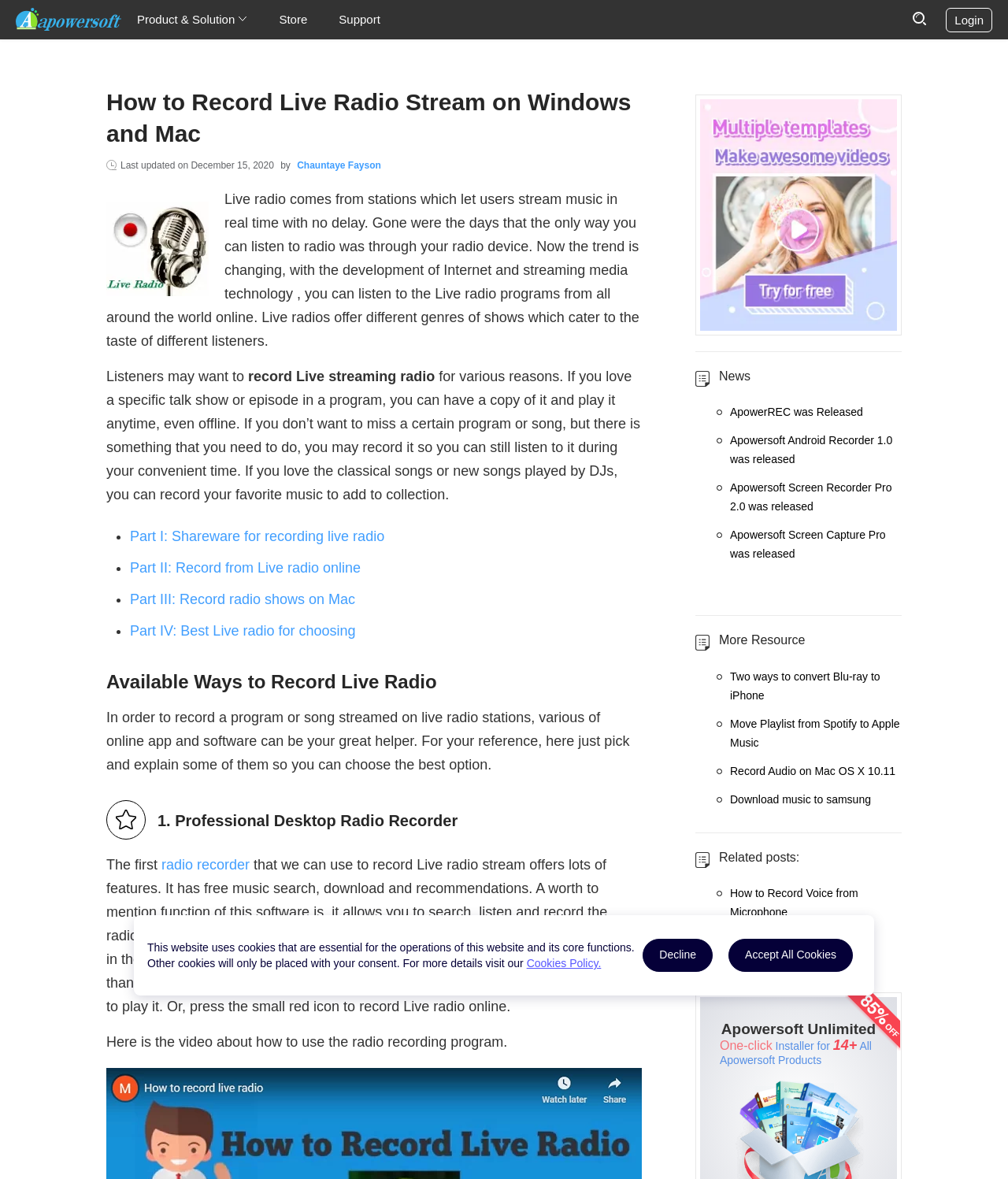Please find and generate the text of the main heading on the webpage.

How to Record Live Radio Stream on Windows and Mac